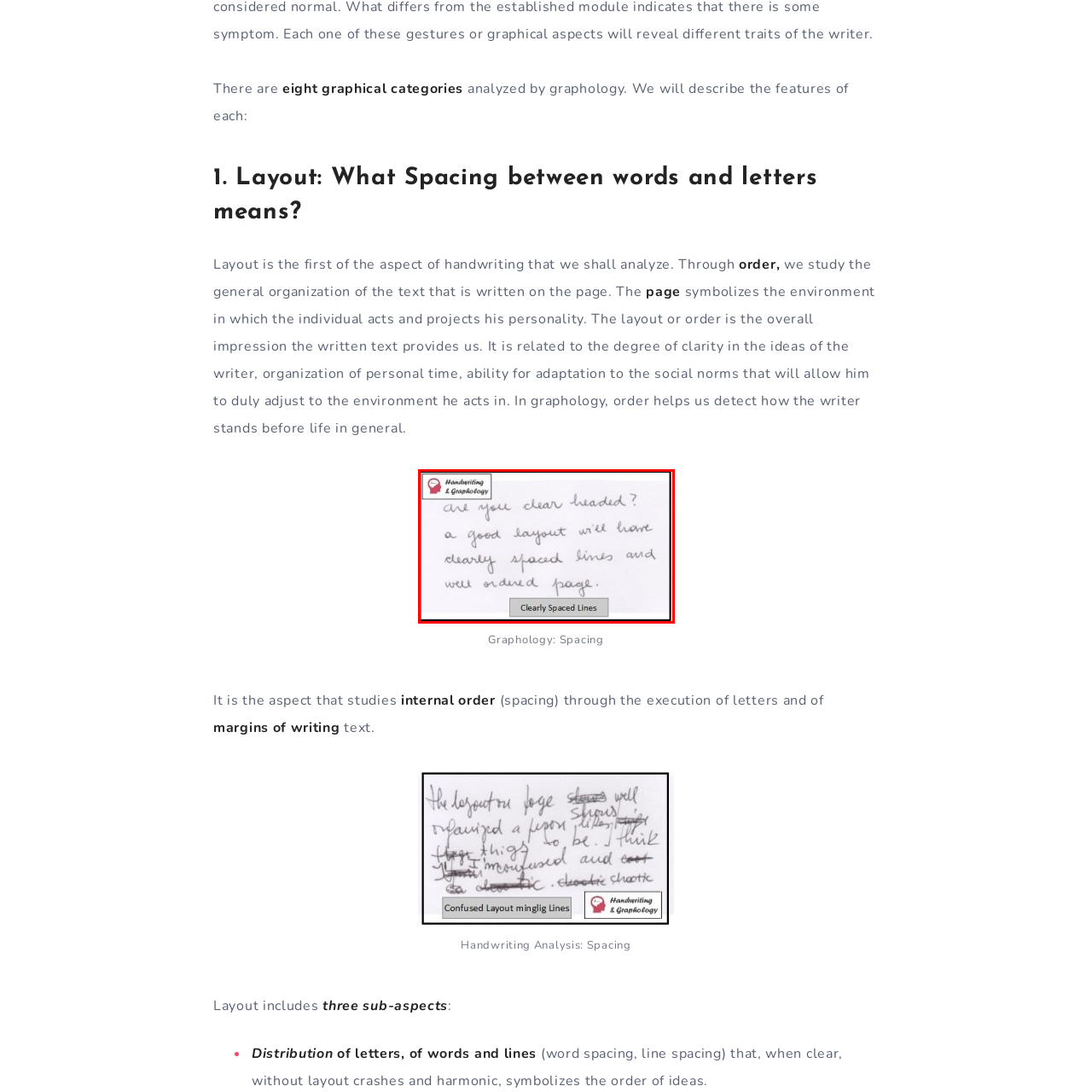Pay close attention to the image within the red perimeter and provide a detailed answer to the question that follows, using the image as your primary source: 
What does a well-structured layout indicate?

According to the handwritten note, a well-structured layout with appropriate spacing is indicative of a clear mindset and organized thoughts, suggesting that the writer's internal order and thought processes are reflected in their handwriting.